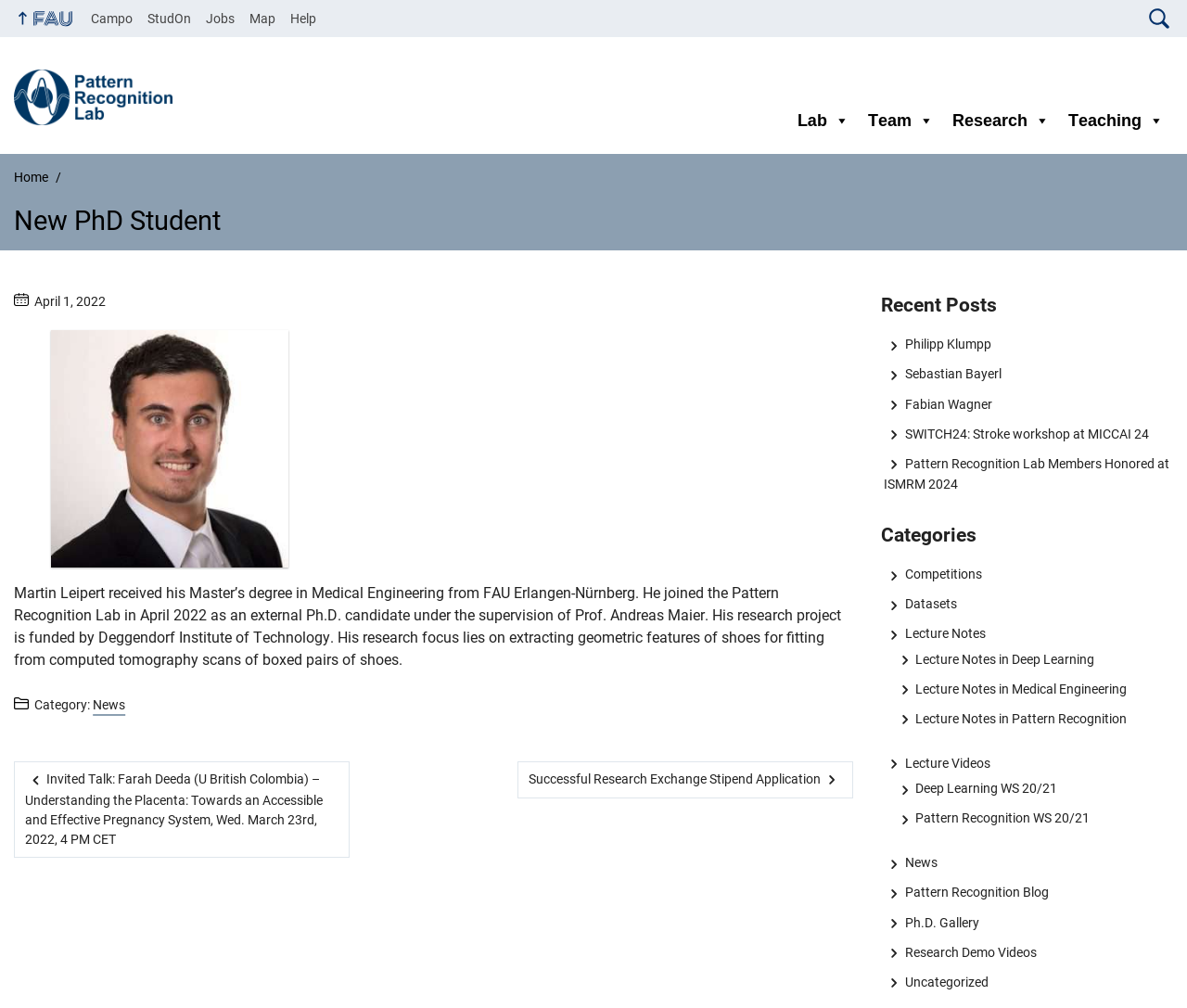Identify the bounding box of the HTML element described here: "Deep Learning WS 20/21". Provide the coordinates as four float numbers between 0 and 1: [left, top, right, bottom].

[0.753, 0.775, 0.89, 0.79]